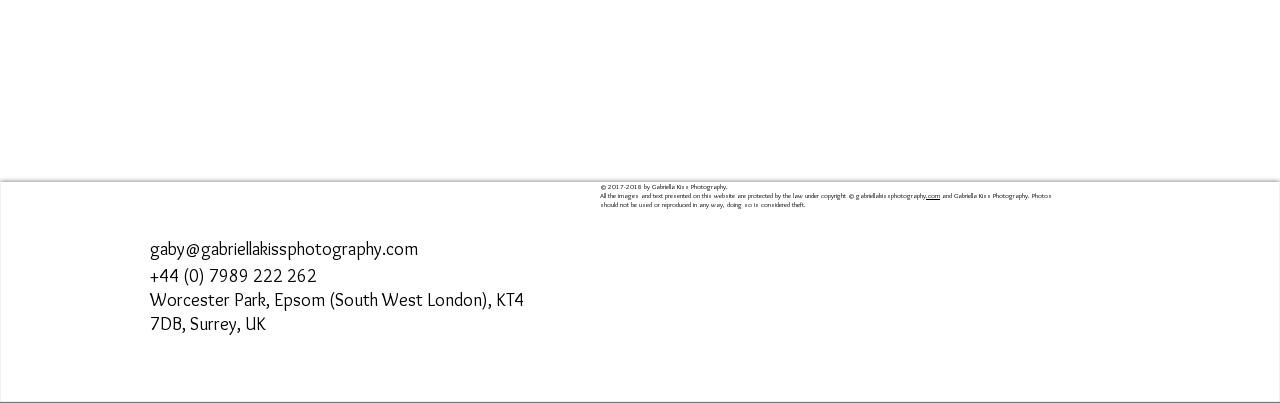Identify and provide the bounding box coordinates of the UI element described: "aria-label="Gabriella Kiss Instagram Social Icon"". The coordinates should be formatted as [left, top, right, bottom], with each number being a float between 0 and 1.

[0.159, 0.459, 0.189, 0.556]